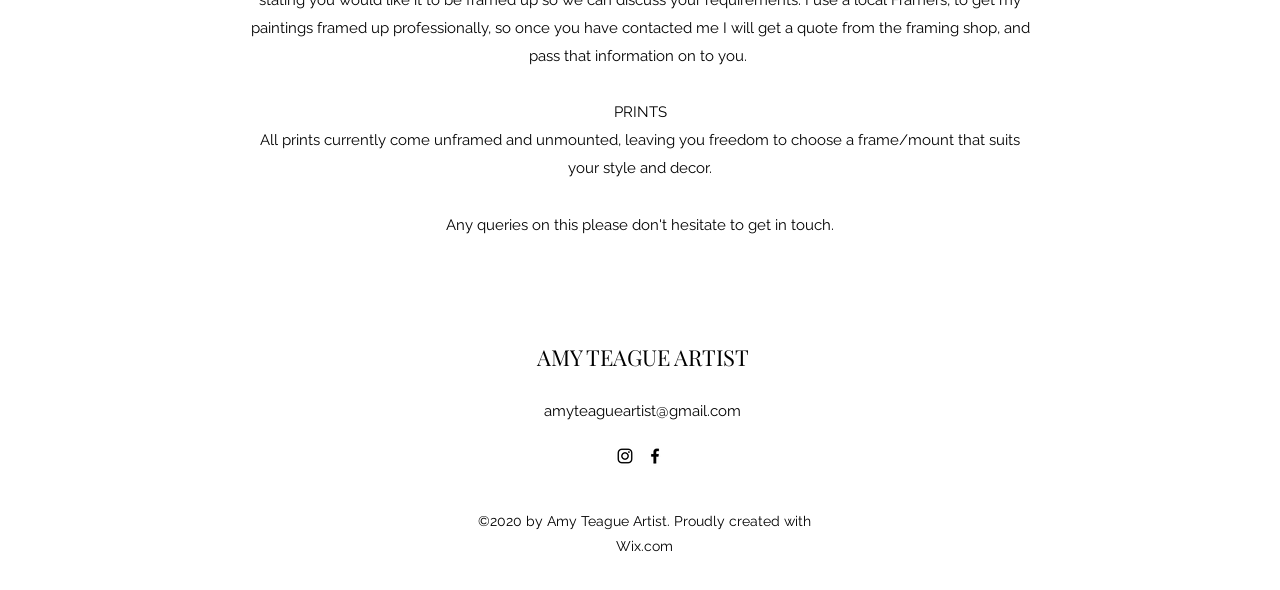Provide a short answer to the following question with just one word or phrase: What is the current state of the prints?

Unframed and unmounted